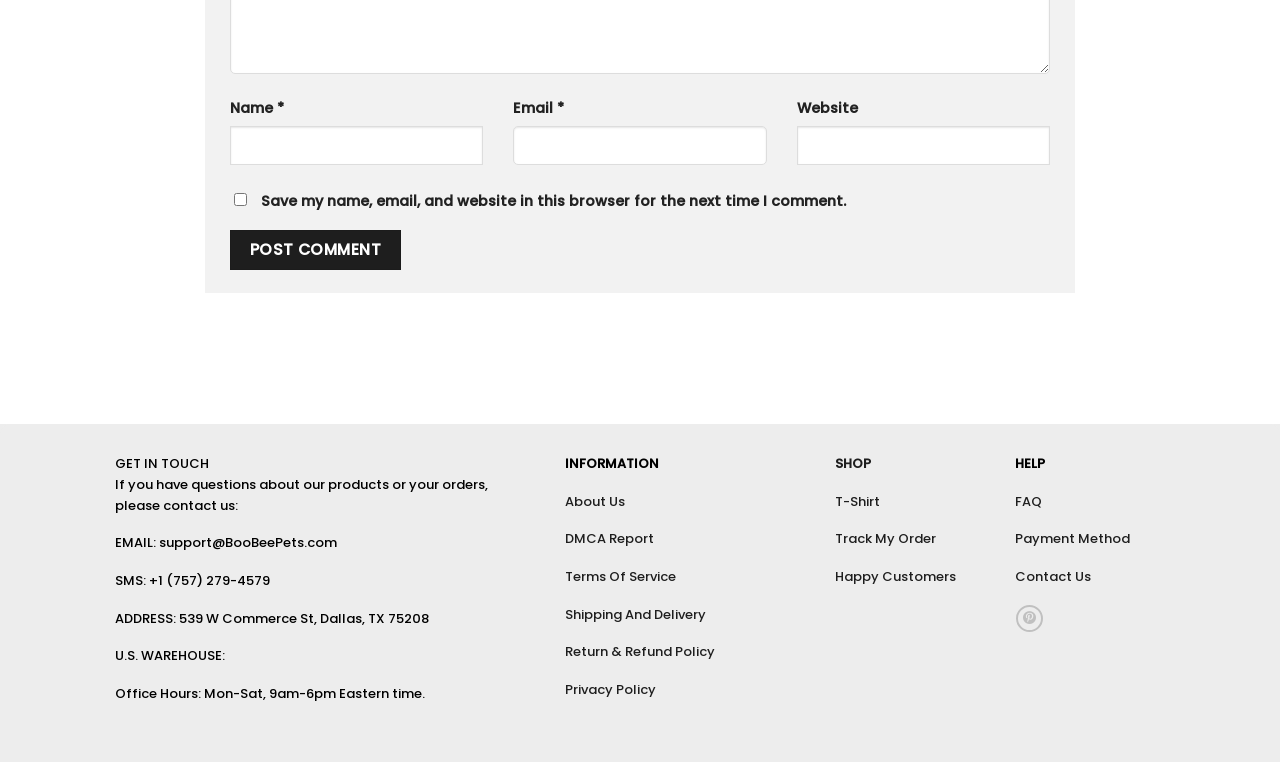Determine the bounding box coordinates of the clickable element to complete this instruction: "Follow on Pinterest". Provide the coordinates in the format of four float numbers between 0 and 1, [left, top, right, bottom].

[0.794, 0.794, 0.815, 0.83]